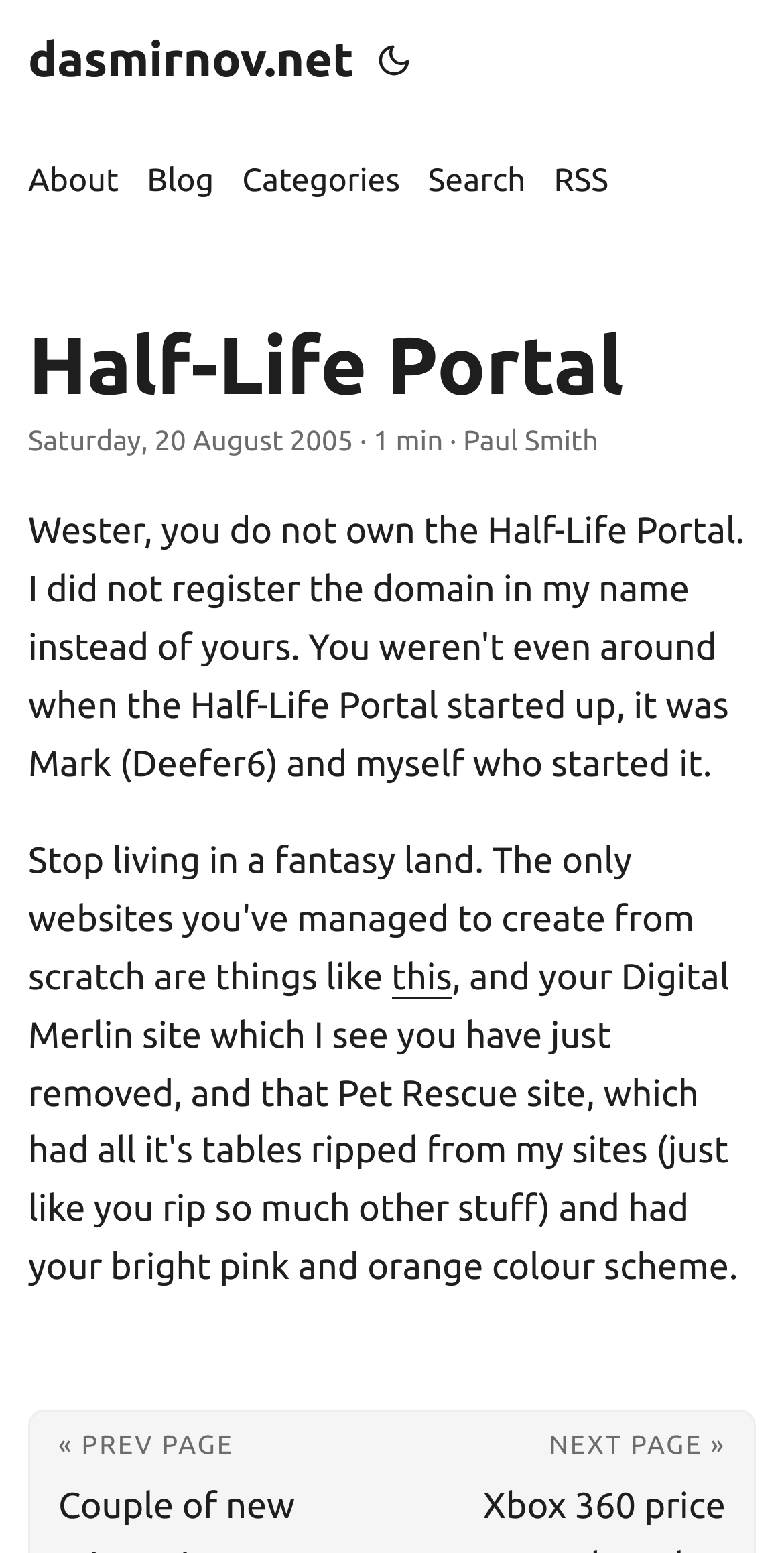Please identify the bounding box coordinates of the area that needs to be clicked to fulfill the following instruction: "Go to the Board Room Platforms page."

None